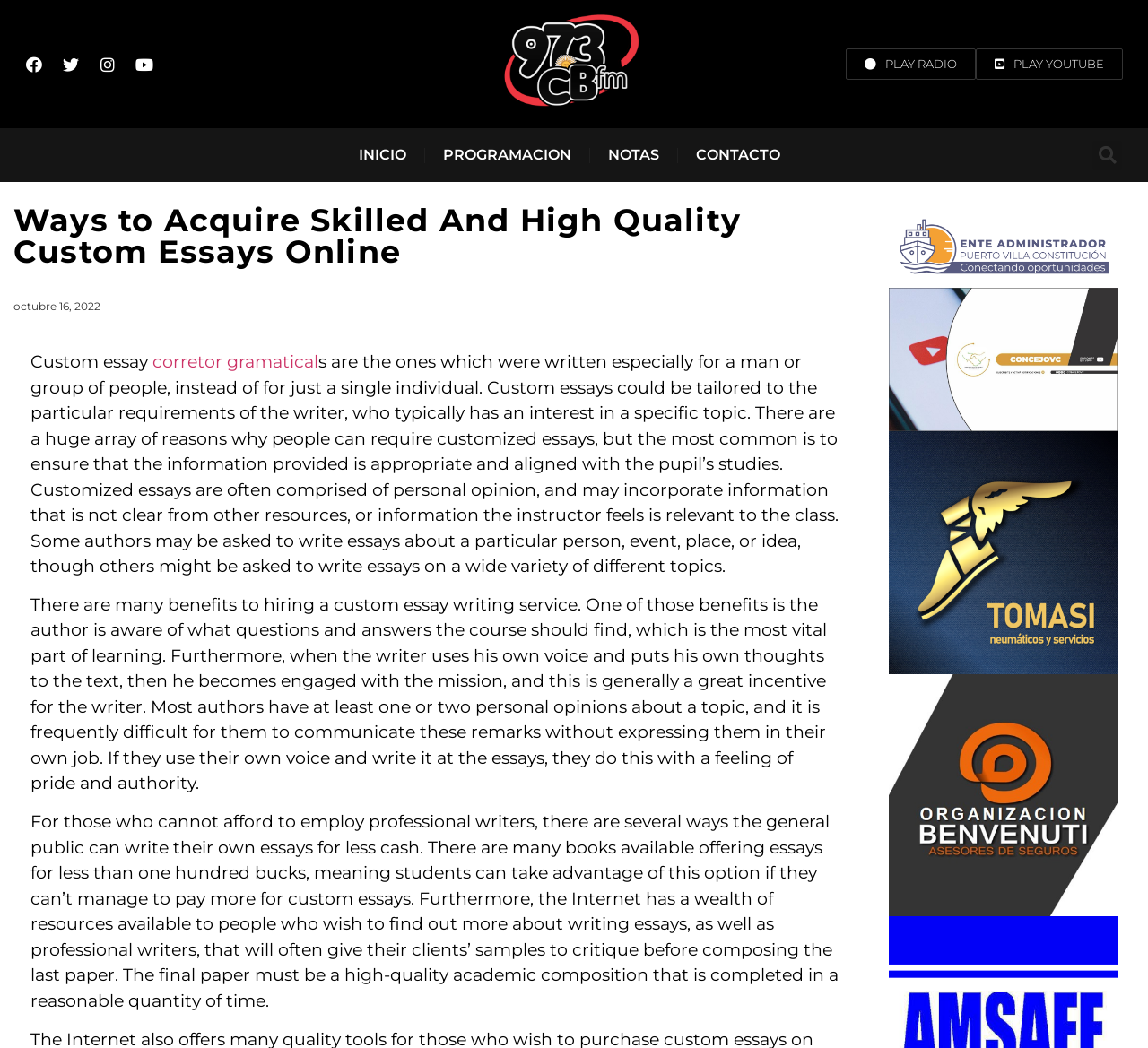Identify the bounding box coordinates of the area that should be clicked in order to complete the given instruction: "Click the corretor gramatical link". The bounding box coordinates should be four float numbers between 0 and 1, i.e., [left, top, right, bottom].

[0.133, 0.335, 0.277, 0.355]